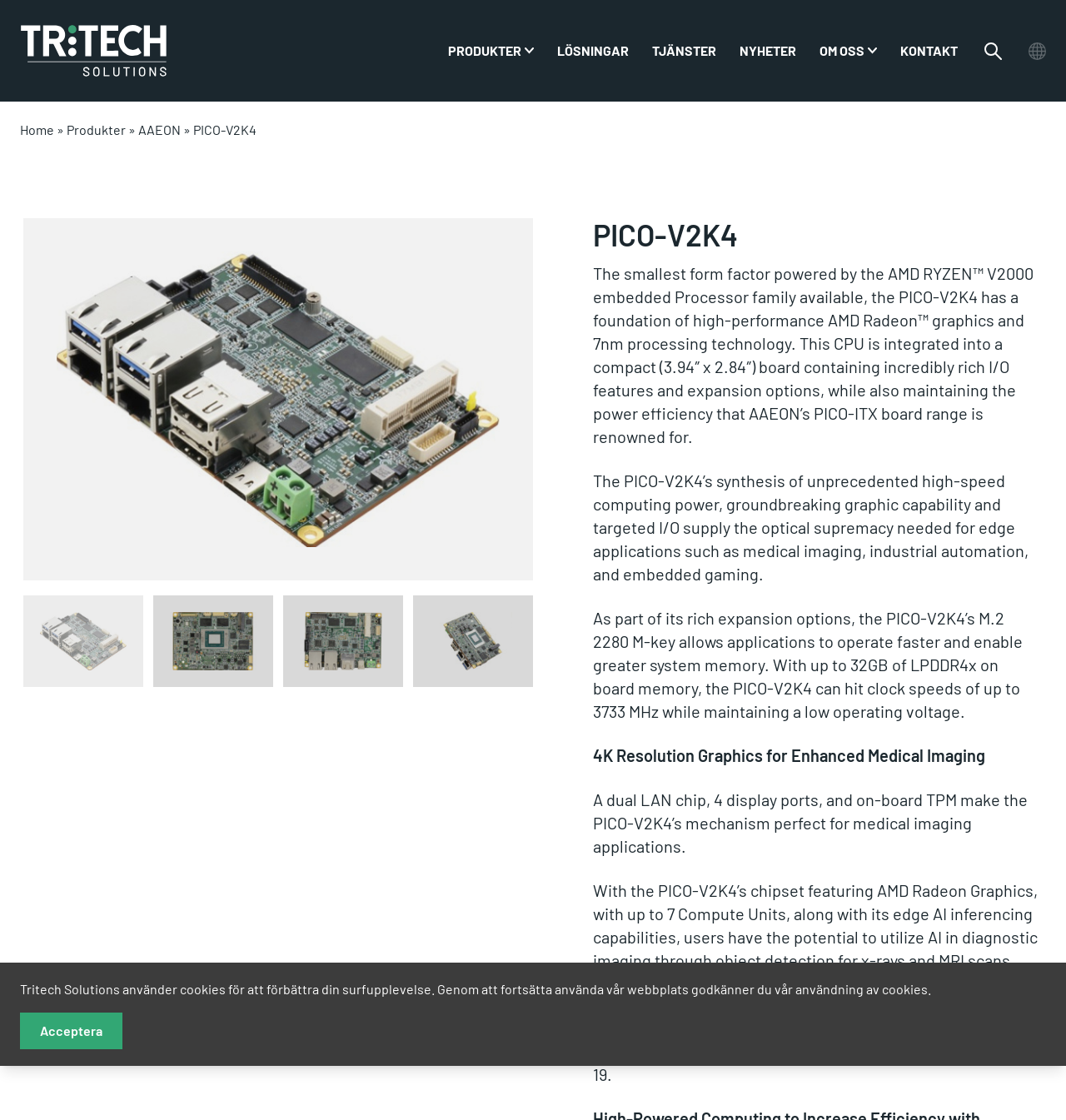From the element description Kontakt, predict the bounding box coordinates of the UI element. The coordinates must be specified in the format (top-left x, top-left y, bottom-right x, bottom-right y) and should be within the 0 to 1 range.

[0.845, 0.036, 0.898, 0.054]